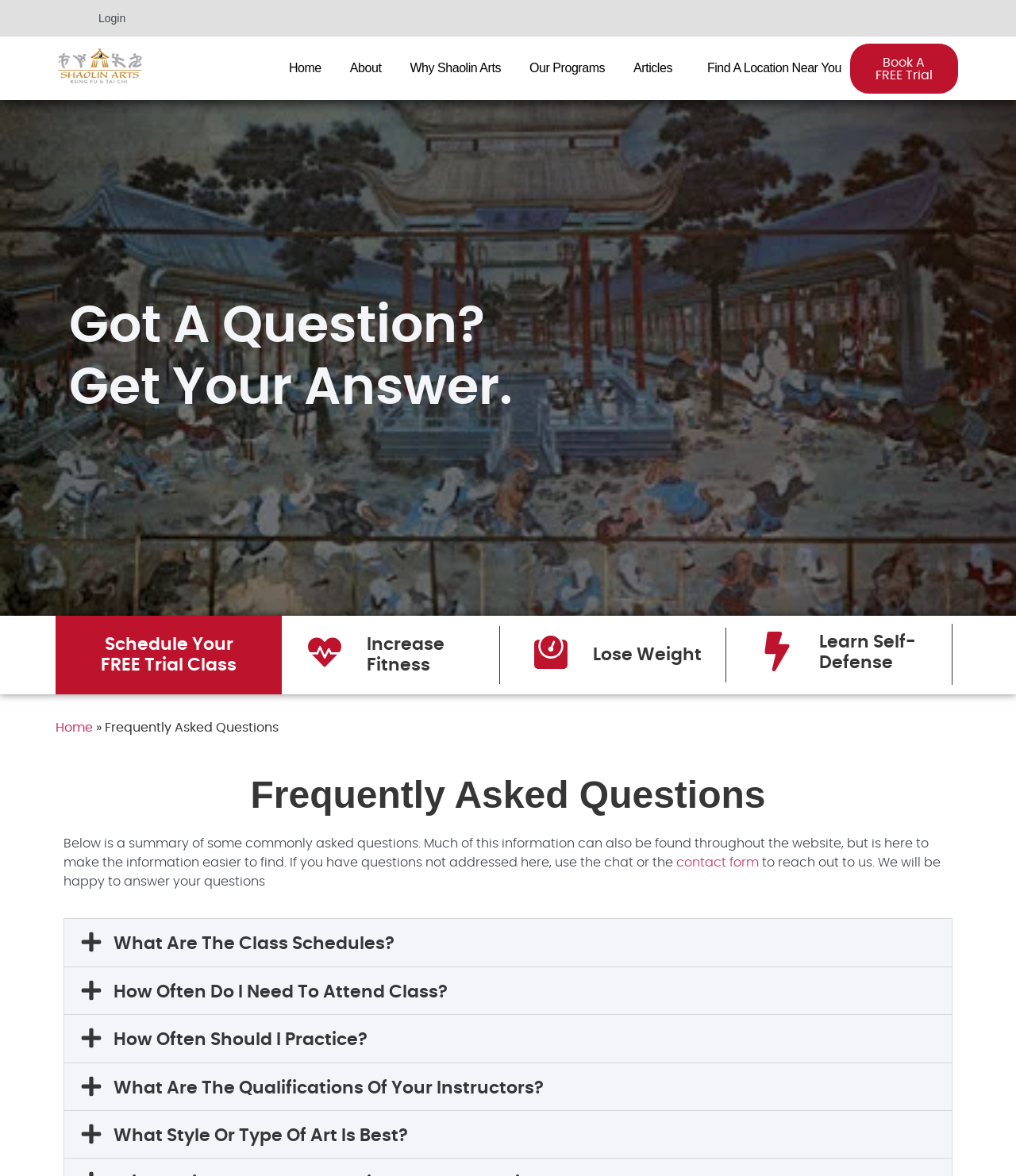Please identify the bounding box coordinates of the element's region that needs to be clicked to fulfill the following instruction: "Click on the 'What Are The Class Schedules?' button". The bounding box coordinates should consist of four float numbers between 0 and 1, i.e., [left, top, right, bottom].

[0.063, 0.782, 0.937, 0.822]